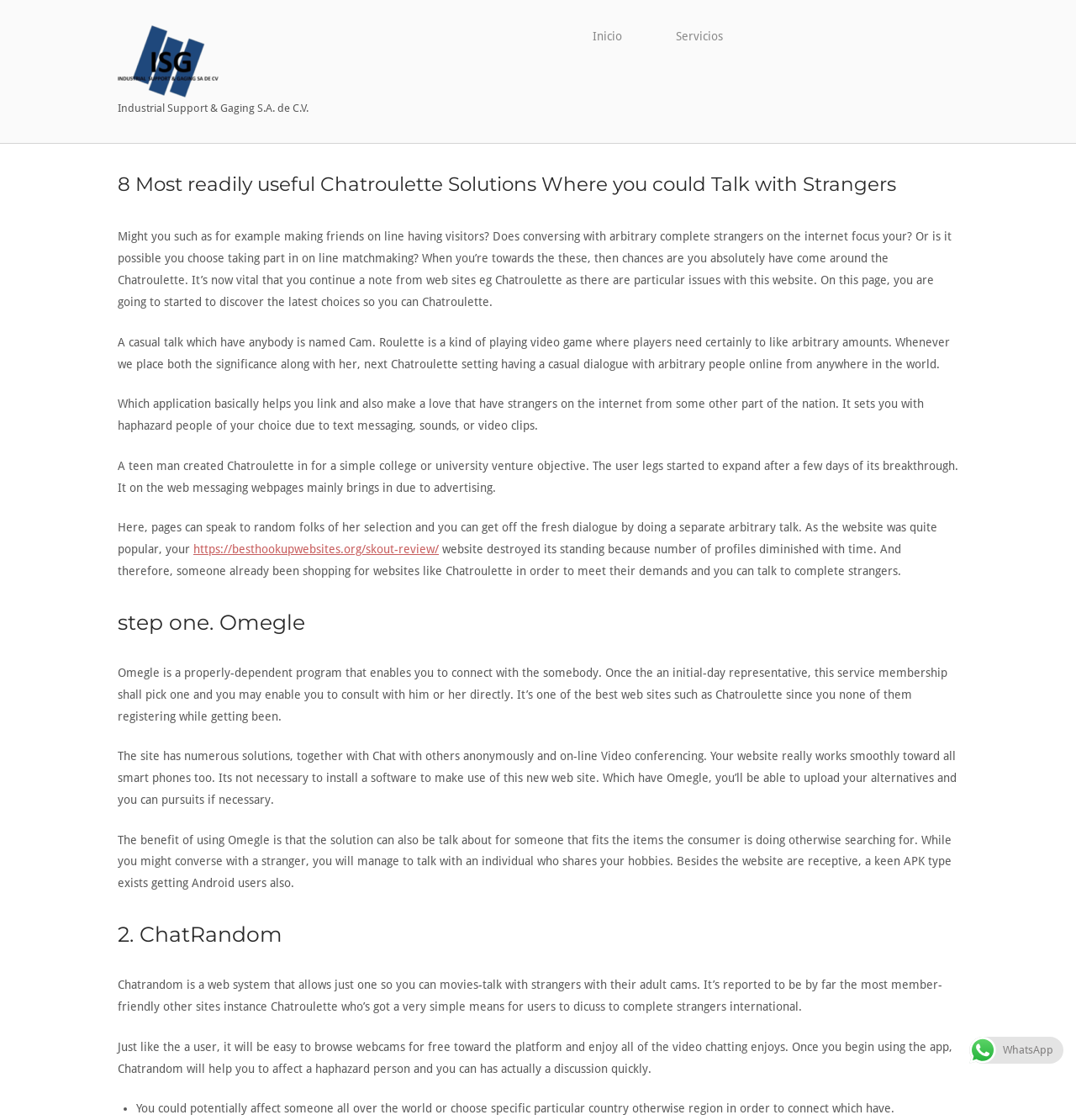Review the image closely and give a comprehensive answer to the question: What is ChatRandom?

I found the answer by reading the section about ChatRandom, which states that it is a web system that allows users to video-talk with strangers using their adult cams.